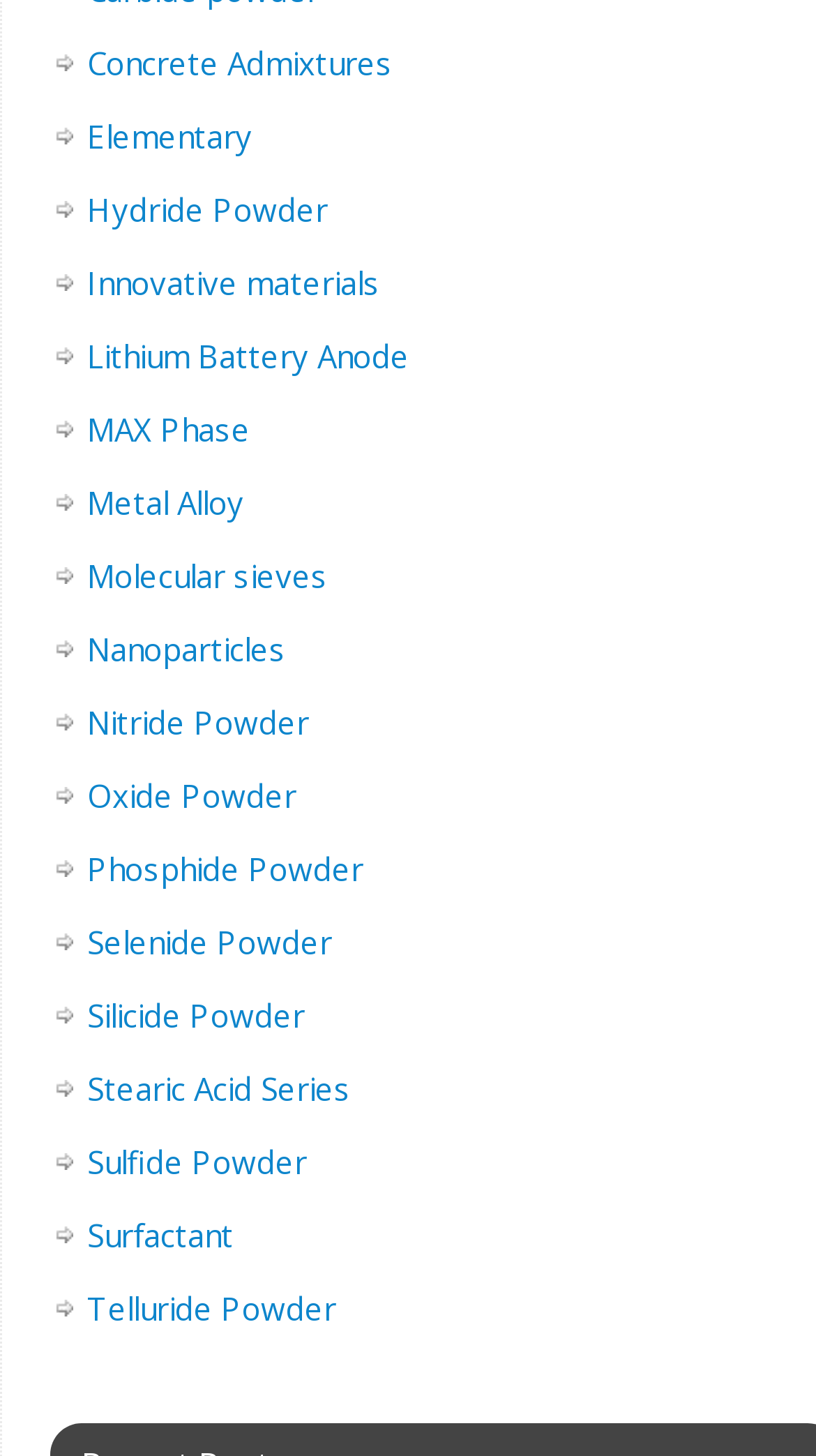Is there a link related to Surfactant?
Please use the visual content to give a single word or phrase answer.

Yes